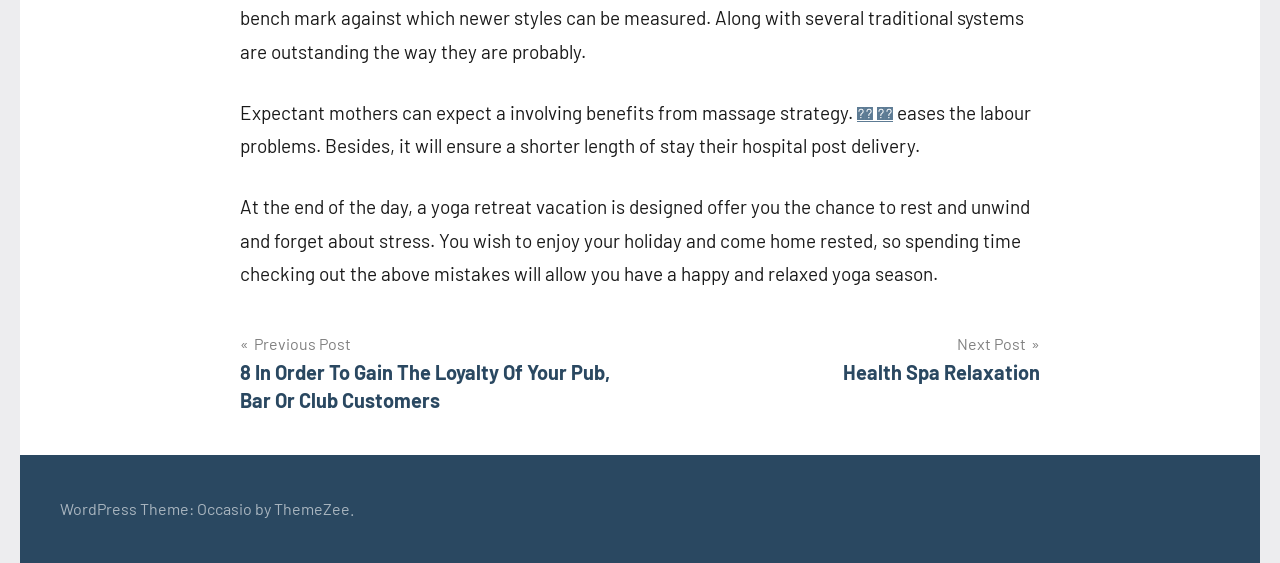Answer succinctly with a single word or phrase:
What is the topic of the previous post?

Gaining customer loyalty